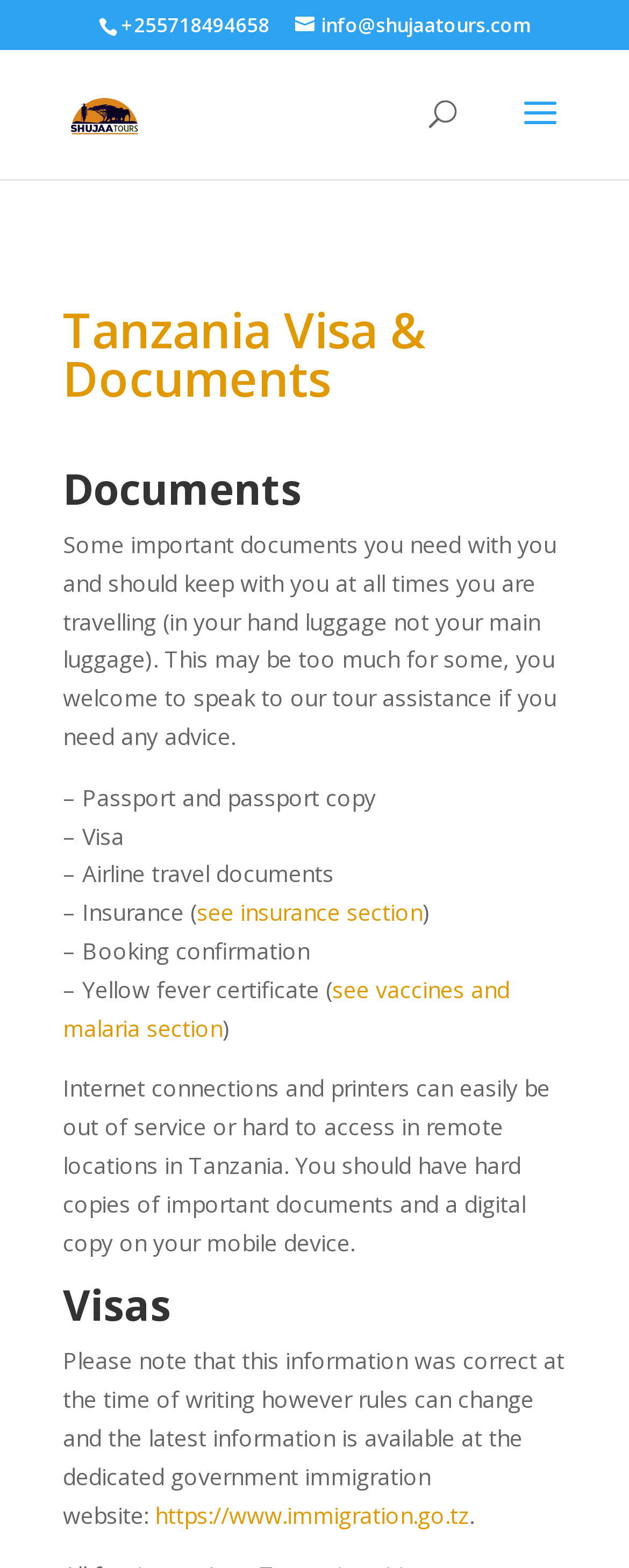Identify the bounding box for the described UI element. Provide the coordinates in (top-left x, top-left y, bottom-right x, bottom-right y) format with values ranging from 0 to 1: info@shujaatours.com

[0.469, 0.007, 0.844, 0.025]